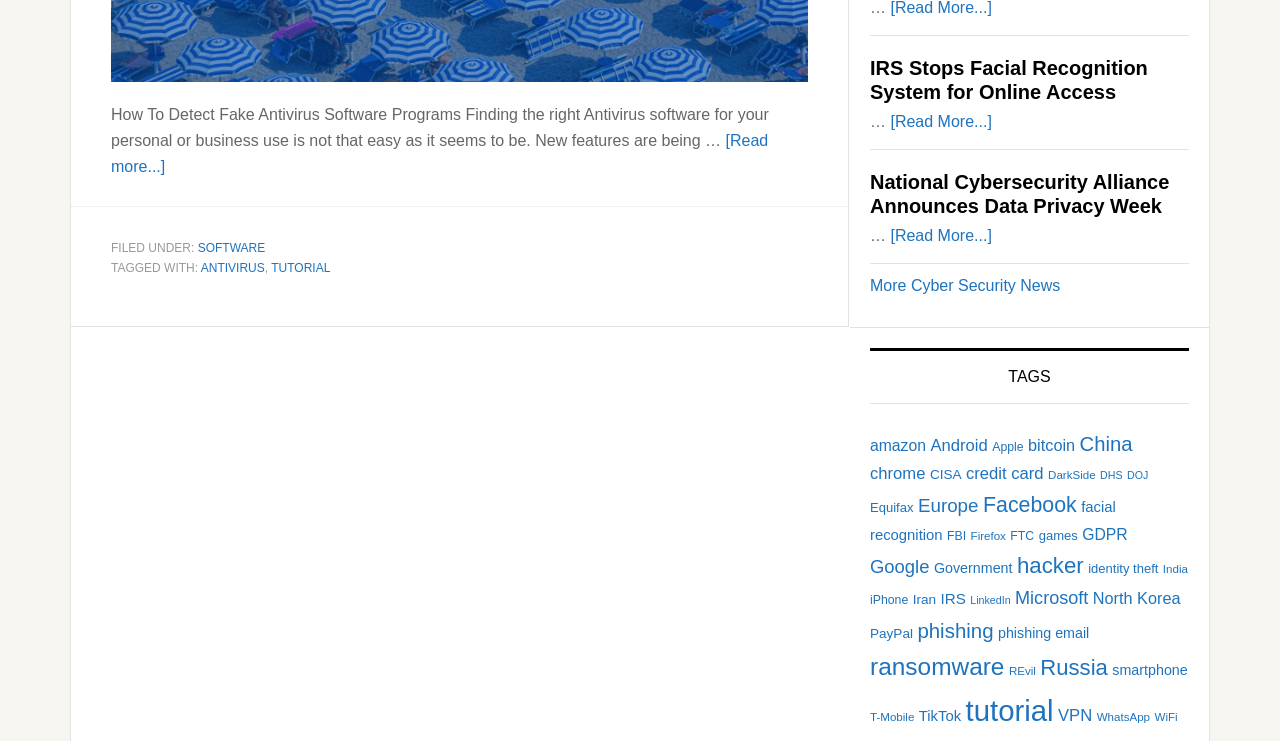Identify the bounding box coordinates for the element you need to click to achieve the following task: "Read more about IRS Stops Facial Recognition System for Online Access". The coordinates must be four float values ranging from 0 to 1, formatted as [left, top, right, bottom].

[0.696, 0.152, 0.775, 0.175]